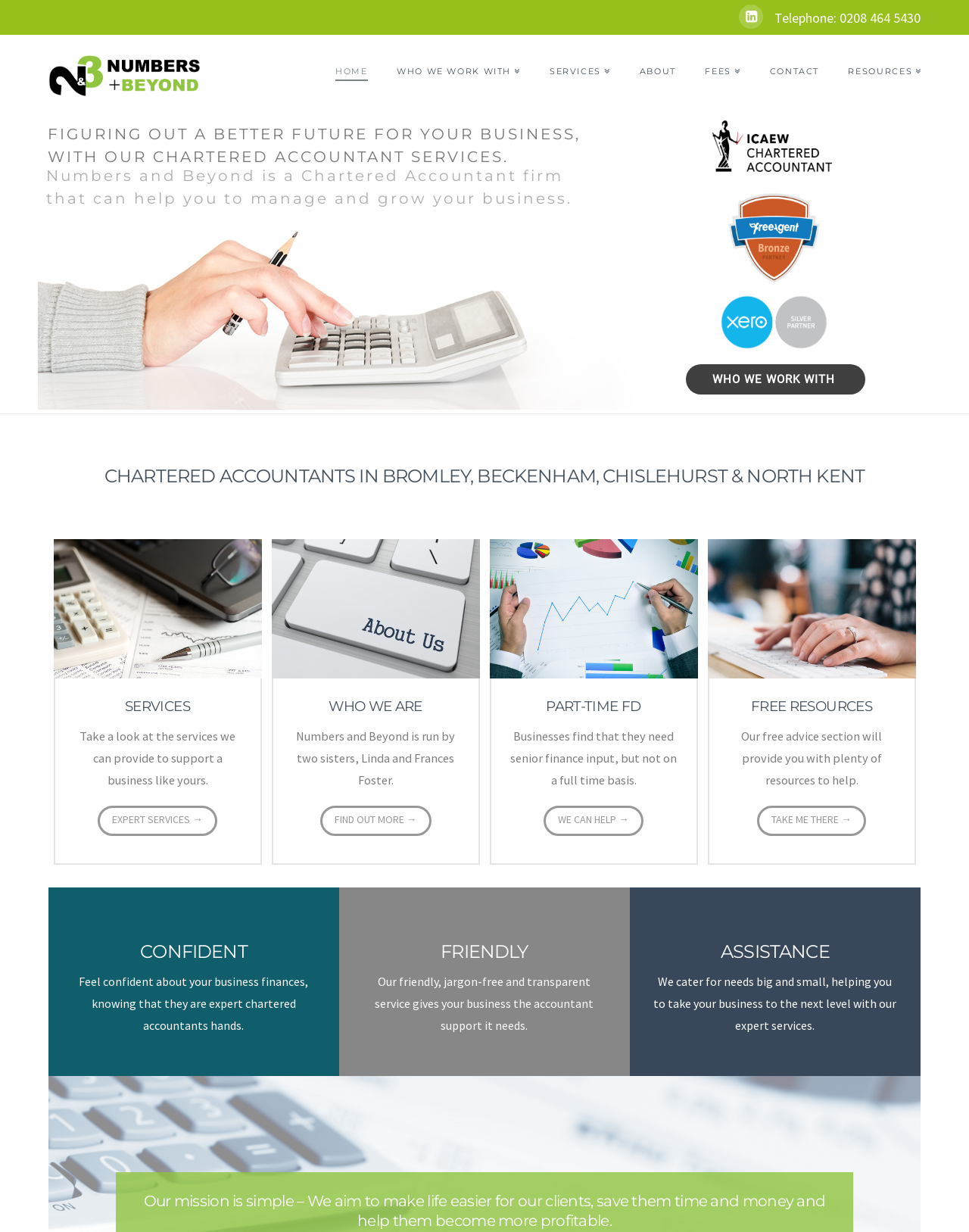What is the primary heading on this webpage?

NUMBERS & BEYOND